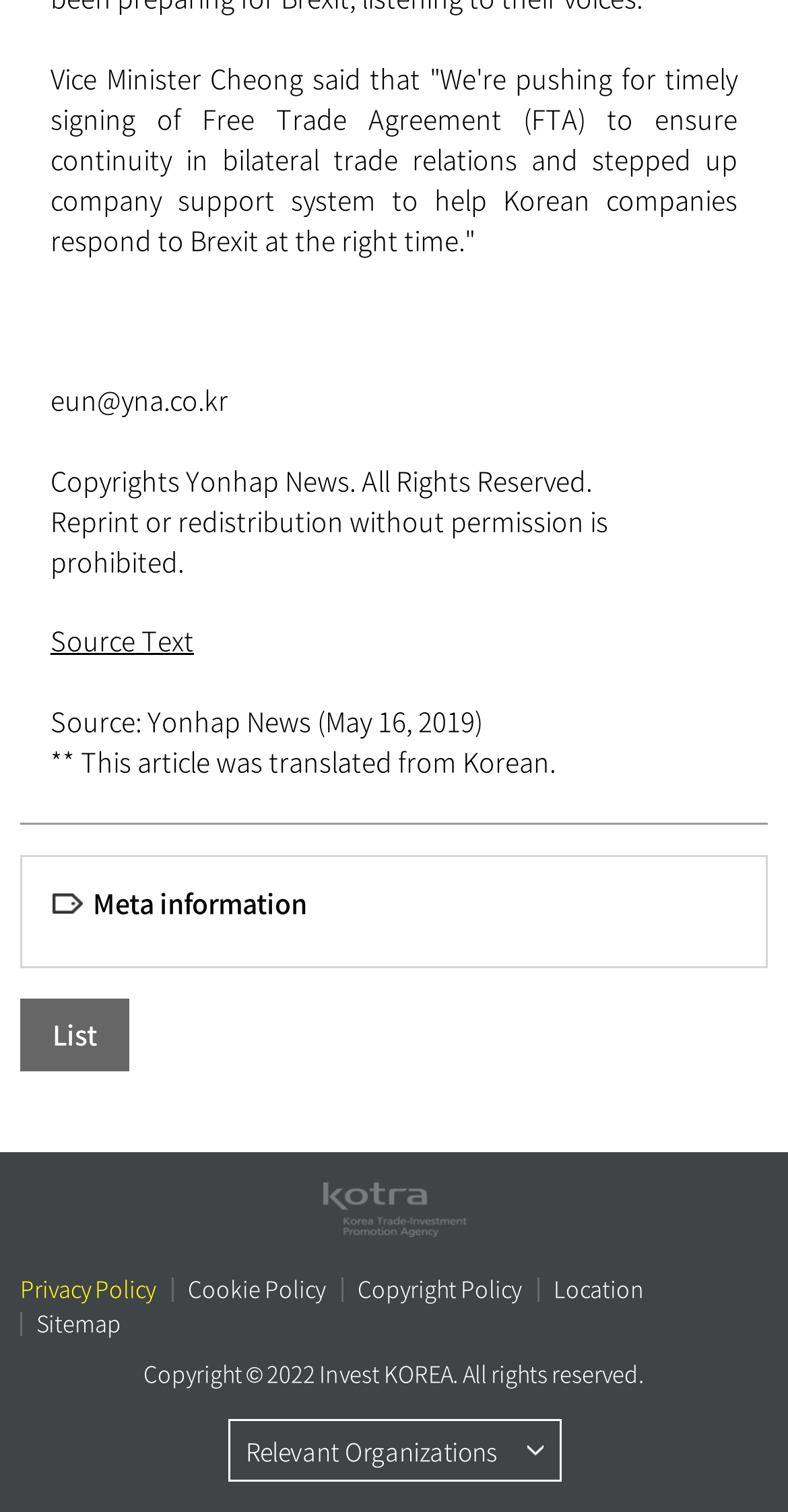Locate the bounding box coordinates of the element that needs to be clicked to carry out the instruction: "Click relevant organizations". The coordinates should be given as four float numbers ranging from 0 to 1, i.e., [left, top, right, bottom].

[0.288, 0.939, 0.712, 0.98]